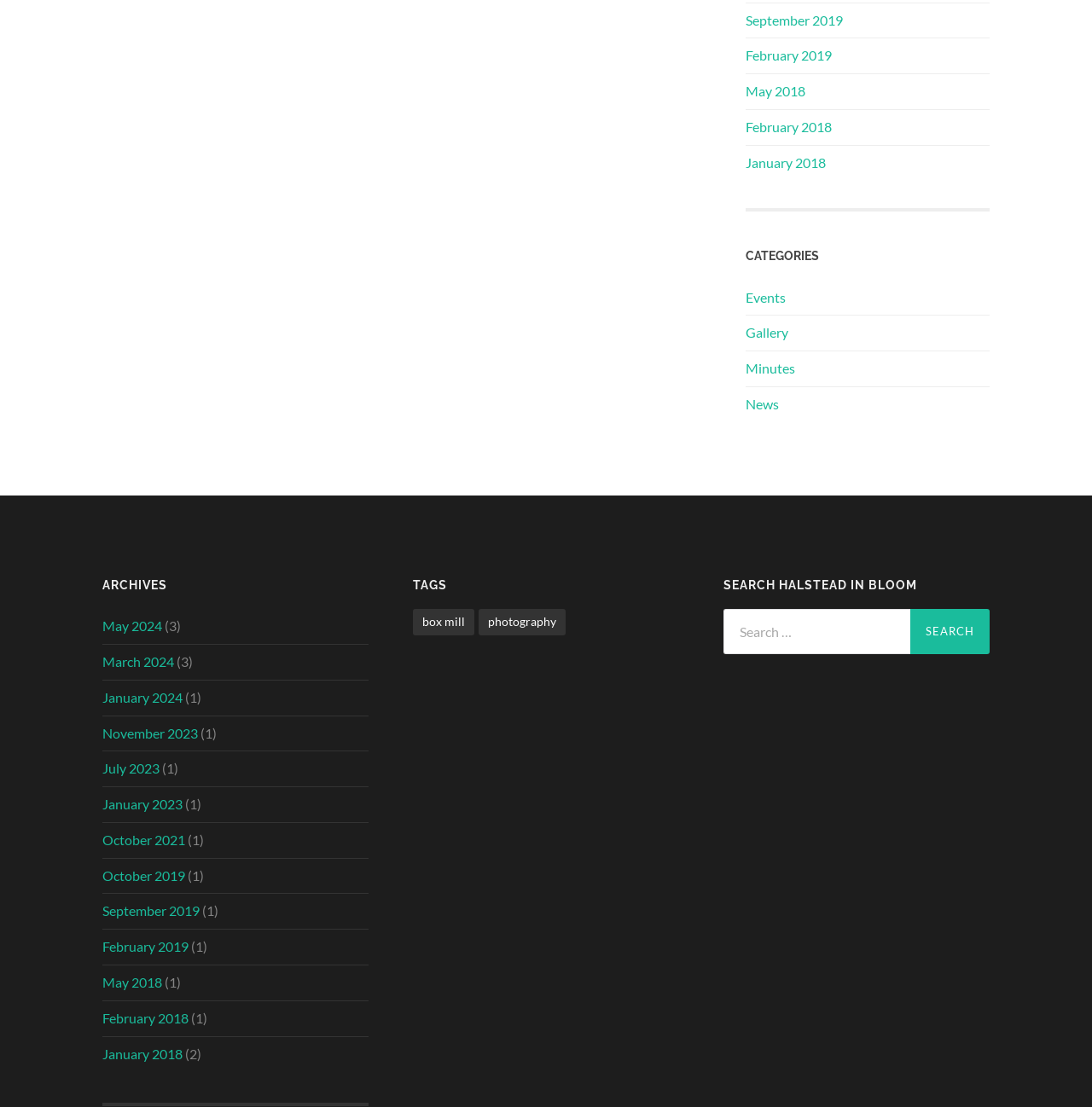Please identify the bounding box coordinates of the clickable area that will fulfill the following instruction: "View Andrew Shue Net Worth 2024". The coordinates should be in the format of four float numbers between 0 and 1, i.e., [left, top, right, bottom].

None